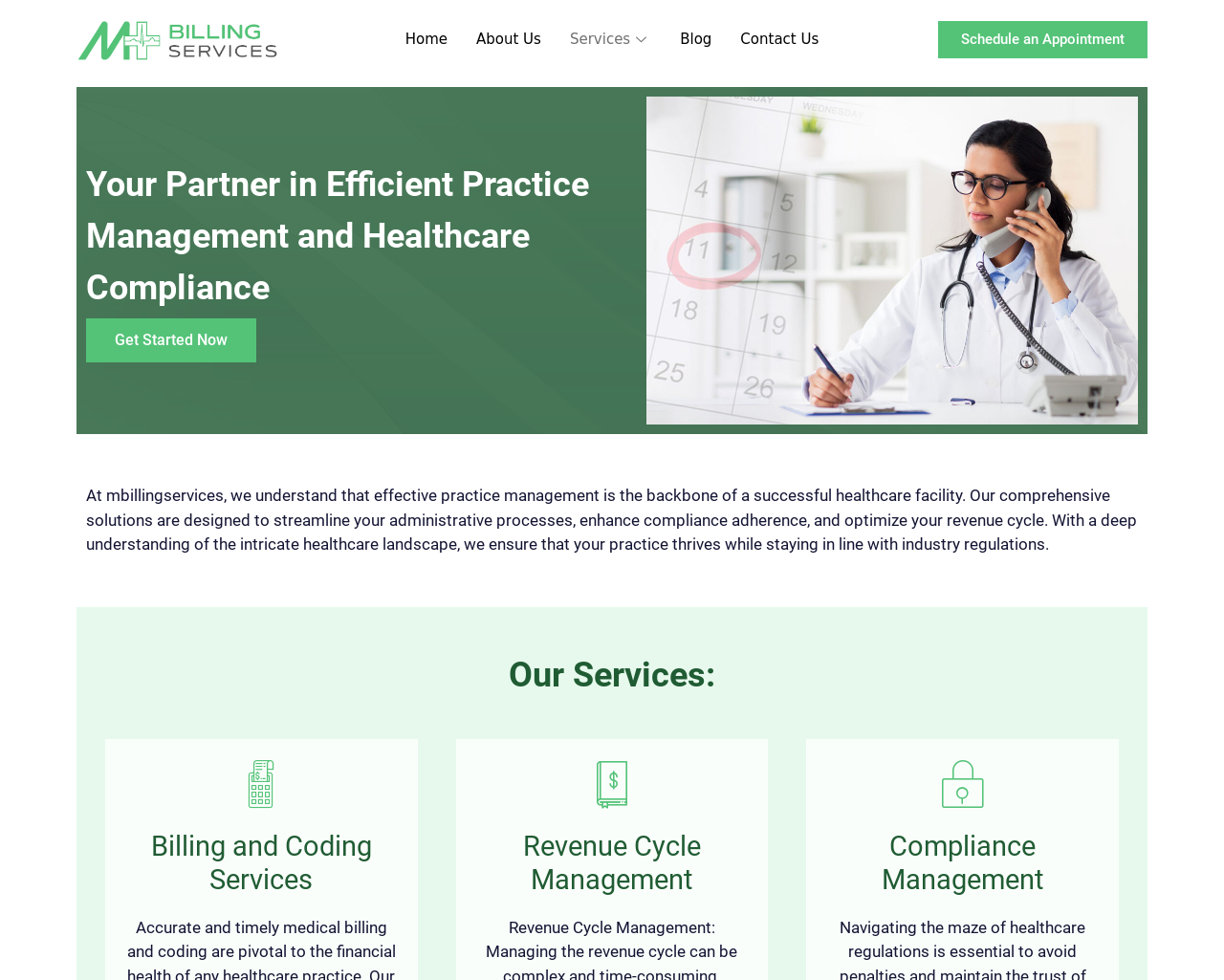Offer a comprehensive description of the webpage’s content and structure.

The webpage is about outsource practice management services for healthcare facilities. At the top left corner, there is a logo of mbillingservices. Below the logo, there is a navigation menu with links to "Home", "About Us", "Services", "Blog", and "Contact Us". 

On the right side of the navigation menu, there is a call-to-action link "Schedule an Appointment". Below this link, there is a heading that reads "Your Partner in Efficient Practice Management and Healthcare Compliance". 

Underneath the heading, there is a link "Get Started Now" on the left side, and an image related to medical billing follow-up on the right side. Below the image, there is a paragraph of text that explains the services provided by mbillingservices, including streamlining administrative processes, enhancing compliance adherence, and optimizing revenue cycle.

Further down, there is a heading "Our Services:" followed by three subheadings: "Billing and Coding Services", "Revenue Cycle Management", and "Compliance Management".